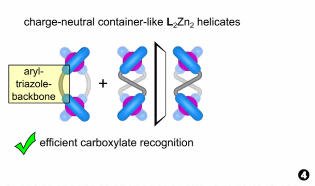What is the purpose of the vivid colors in the diagram?
Provide a one-word or short-phrase answer based on the image.

To depict molecular structures